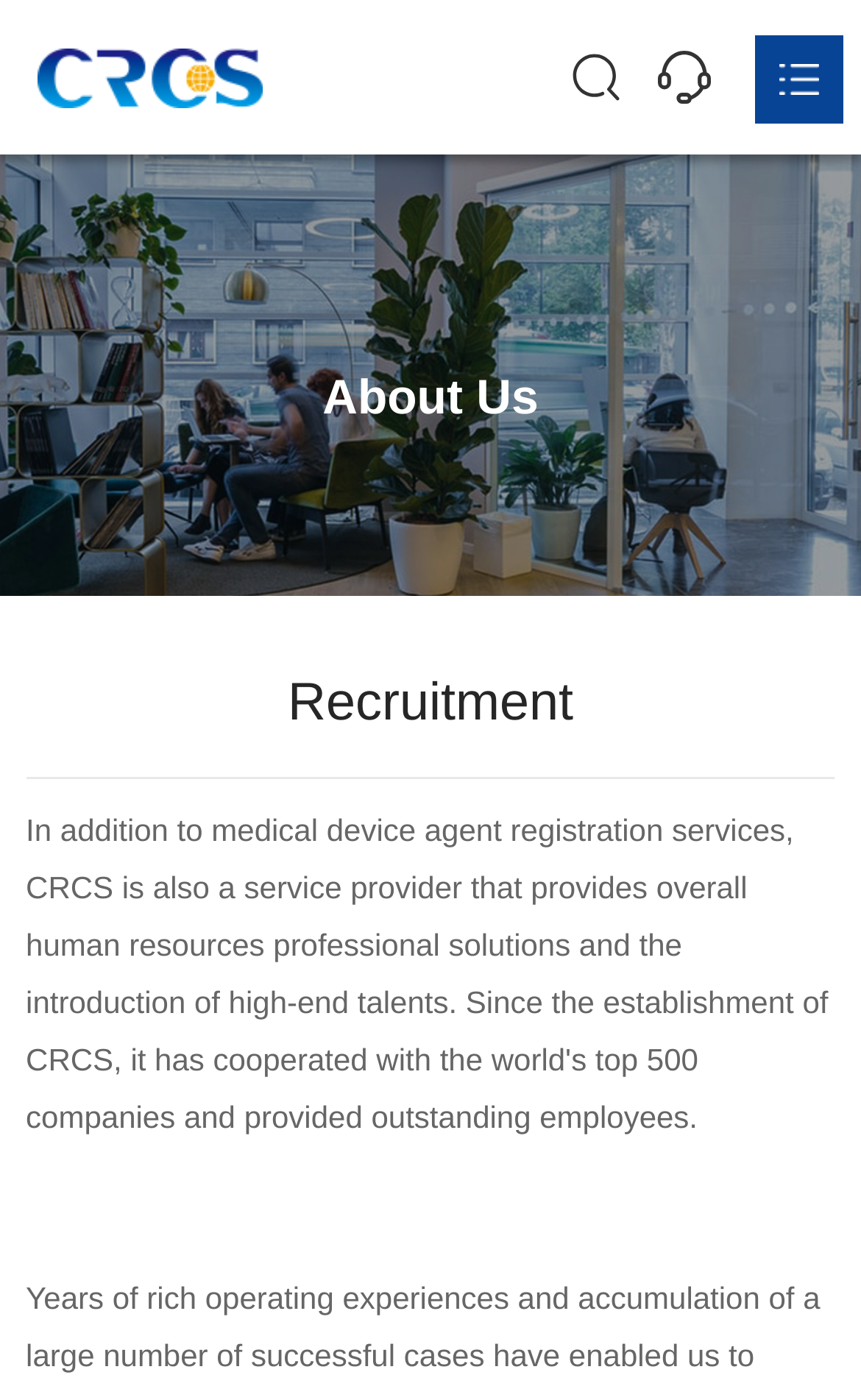Determine the bounding box coordinates for the HTML element described here: "parent_node: Name * name="author"".

None